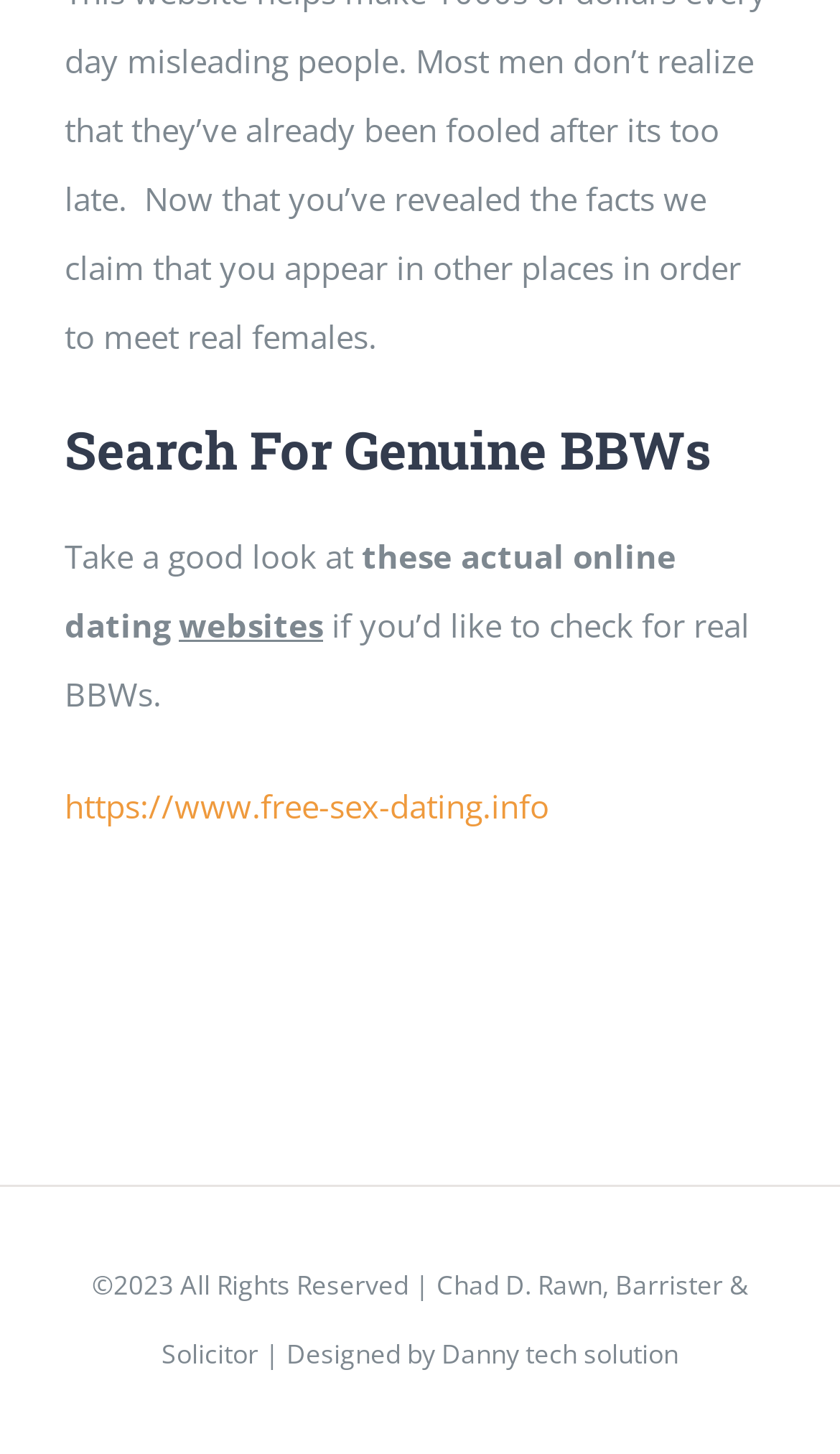Give a one-word or short-phrase answer to the following question: 
Who is the barrister and solicitor mentioned on the webpage?

Chad D. Rawn